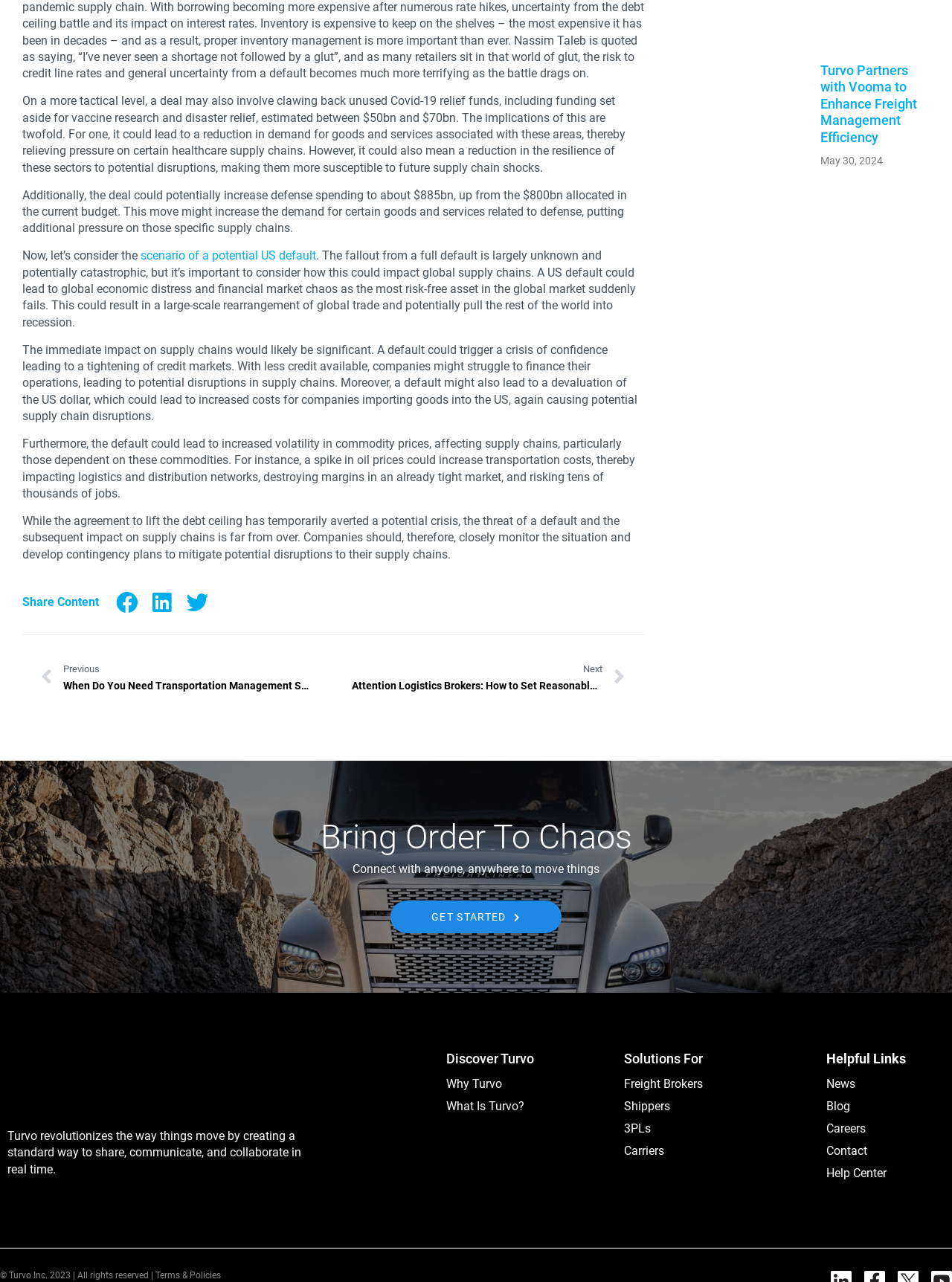Kindly determine the bounding box coordinates for the area that needs to be clicked to execute this instruction: "Get started with Turvo".

[0.41, 0.702, 0.59, 0.728]